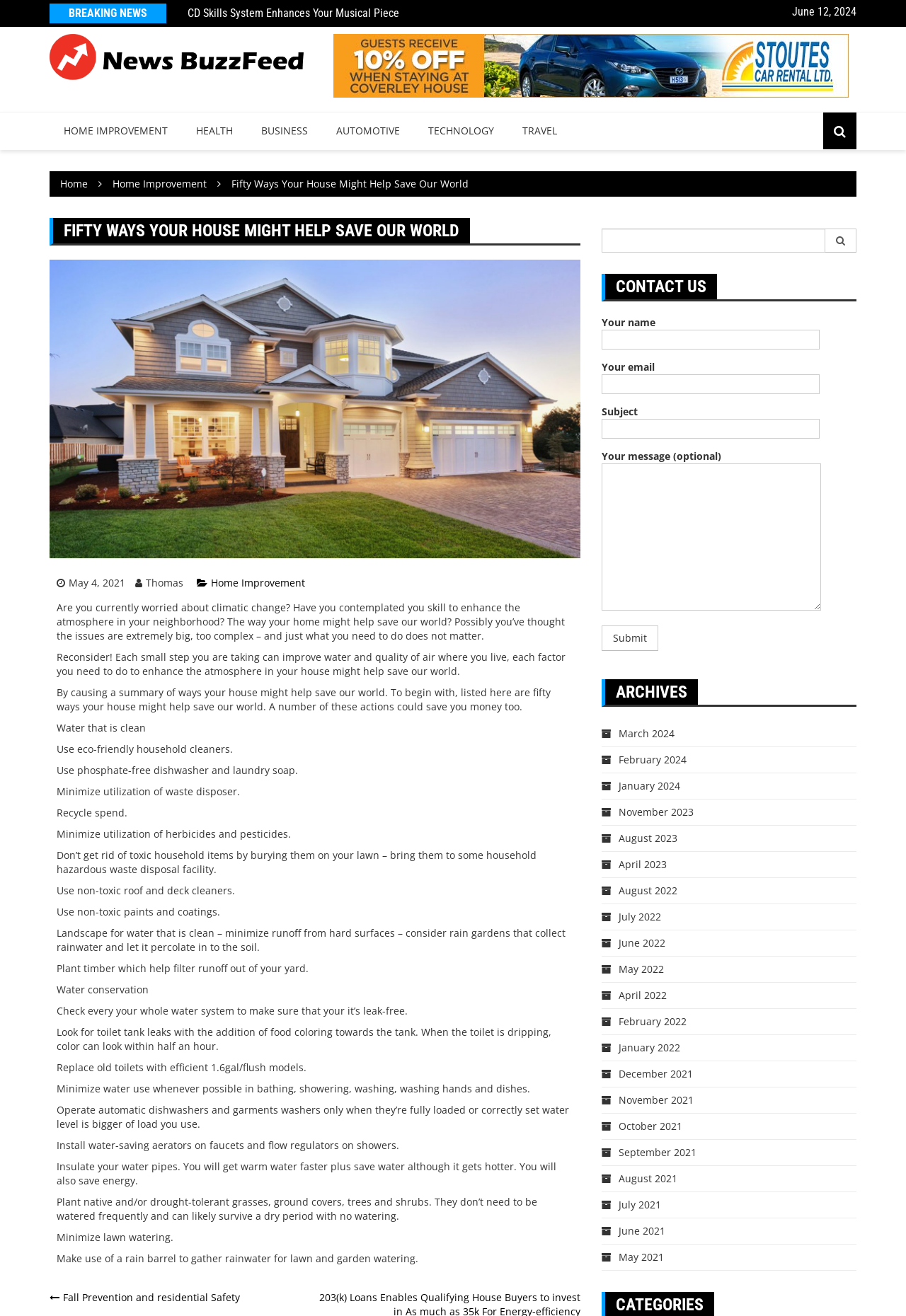Pinpoint the bounding box coordinates of the element that must be clicked to accomplish the following instruction: "Read the article". The coordinates should be in the format of four float numbers between 0 and 1, i.e., [left, top, right, bottom].

[0.062, 0.456, 0.623, 0.488]